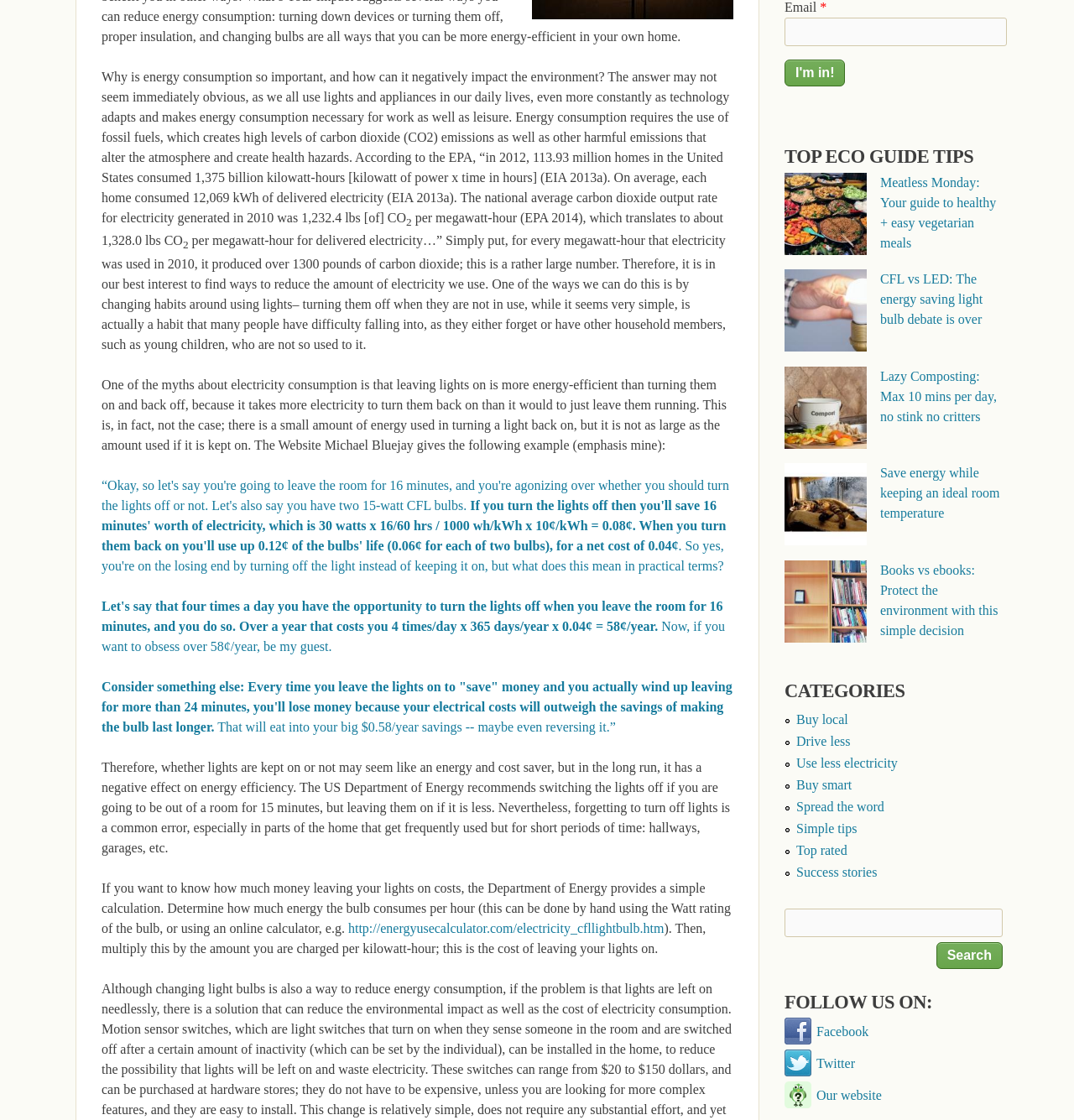Please provide the bounding box coordinates for the UI element as described: "Top rated". The coordinates must be four floats between 0 and 1, represented as [left, top, right, bottom].

[0.741, 0.753, 0.789, 0.765]